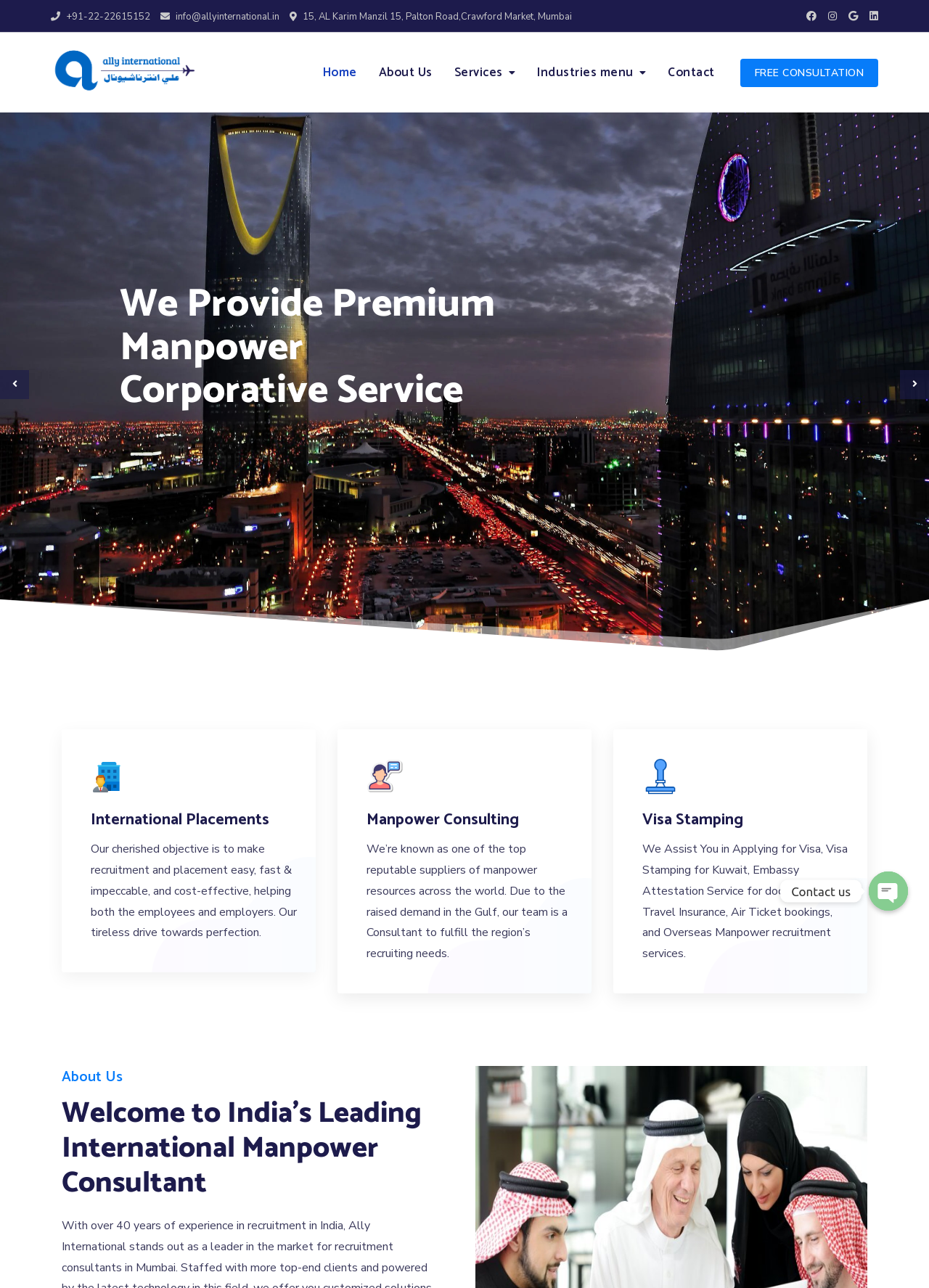Show the bounding box coordinates for the element that needs to be clicked to execute the following instruction: "Click the International Placements link". Provide the coordinates in the form of four float numbers between 0 and 1, i.e., [left, top, right, bottom].

[0.098, 0.628, 0.32, 0.646]